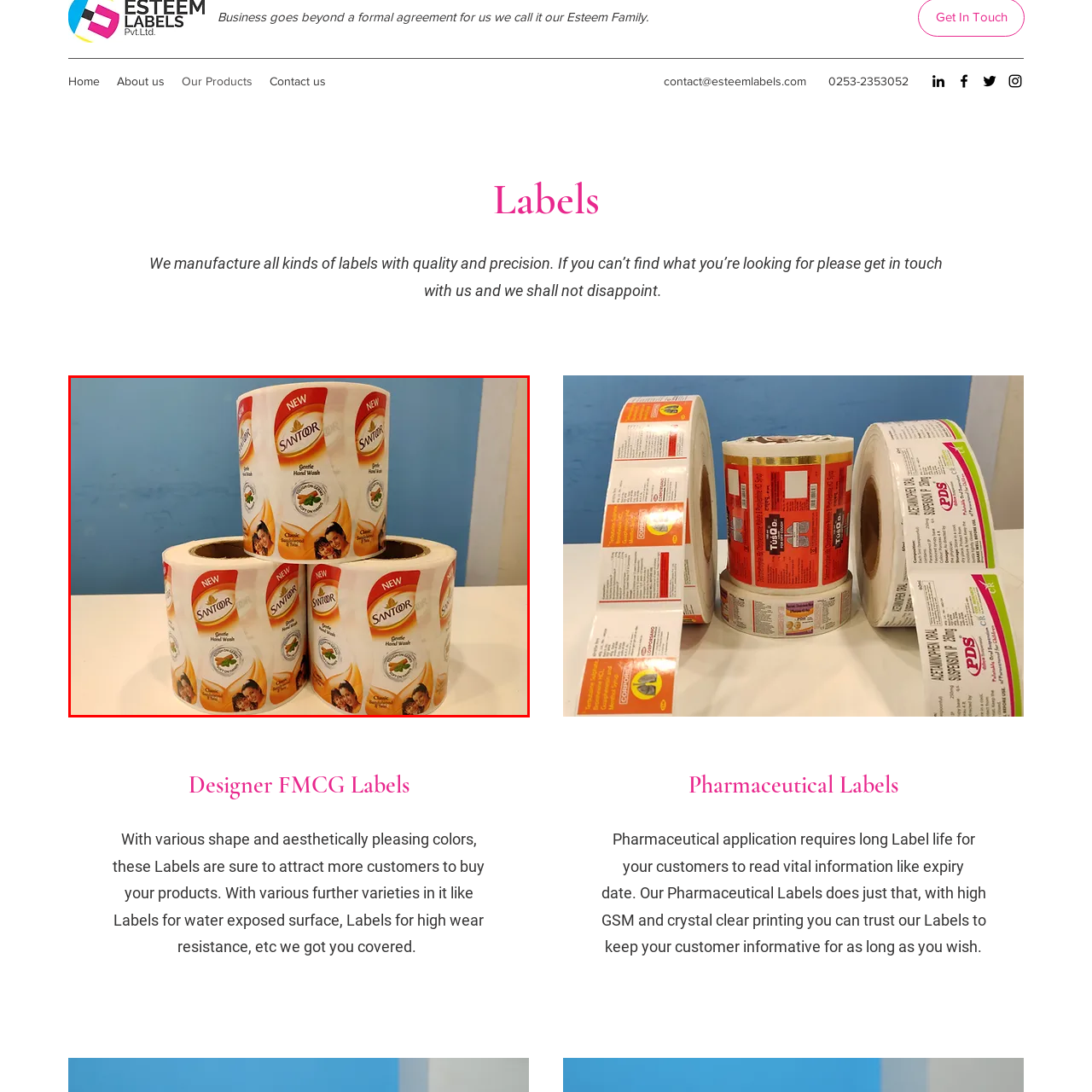What is the background color of the image?
Look at the image surrounded by the red border and respond with a one-word or short-phrase answer based on your observation.

soft blue